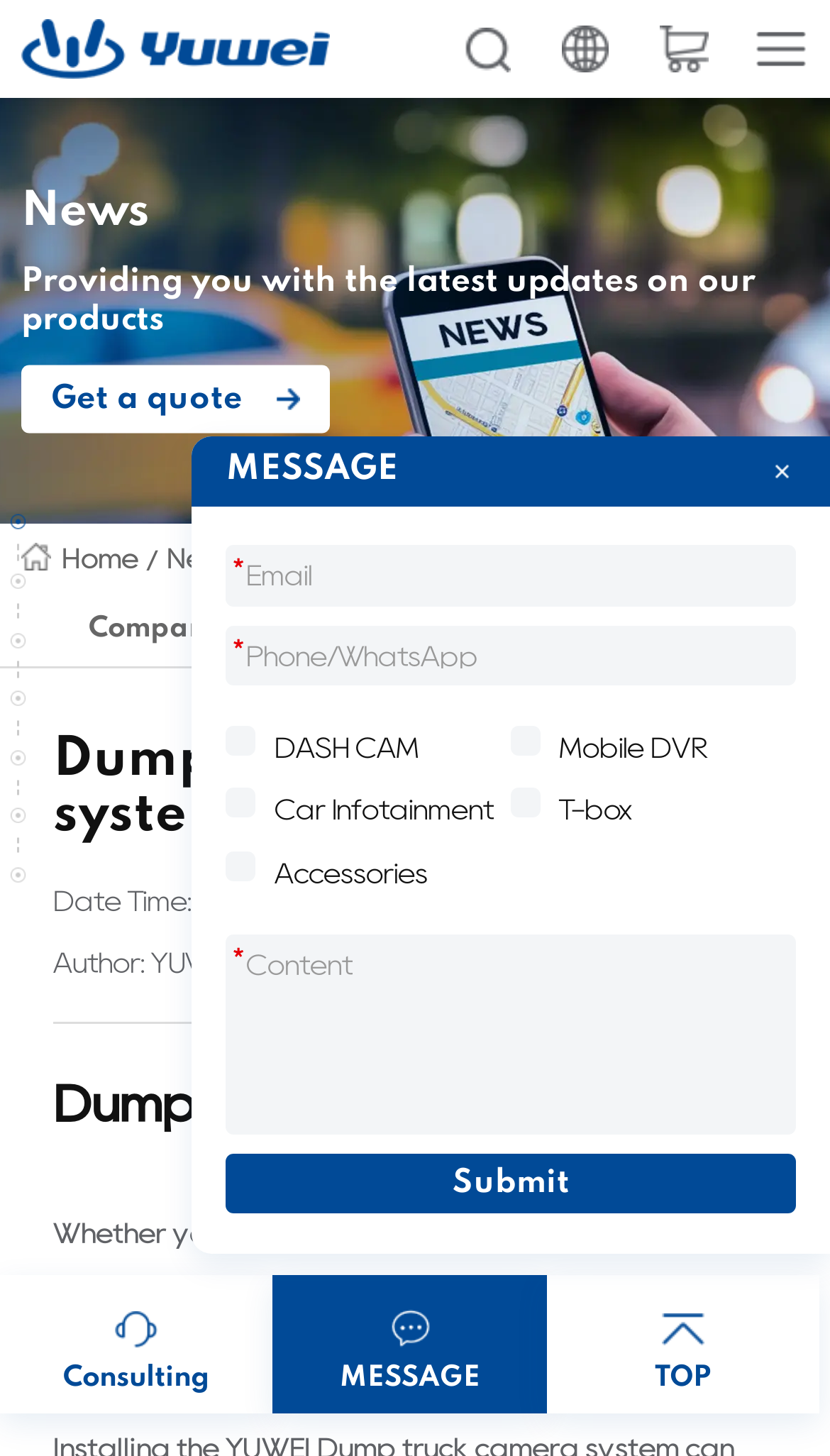Locate the bounding box of the UI element described in the following text: "Culture & Edutainment".

None